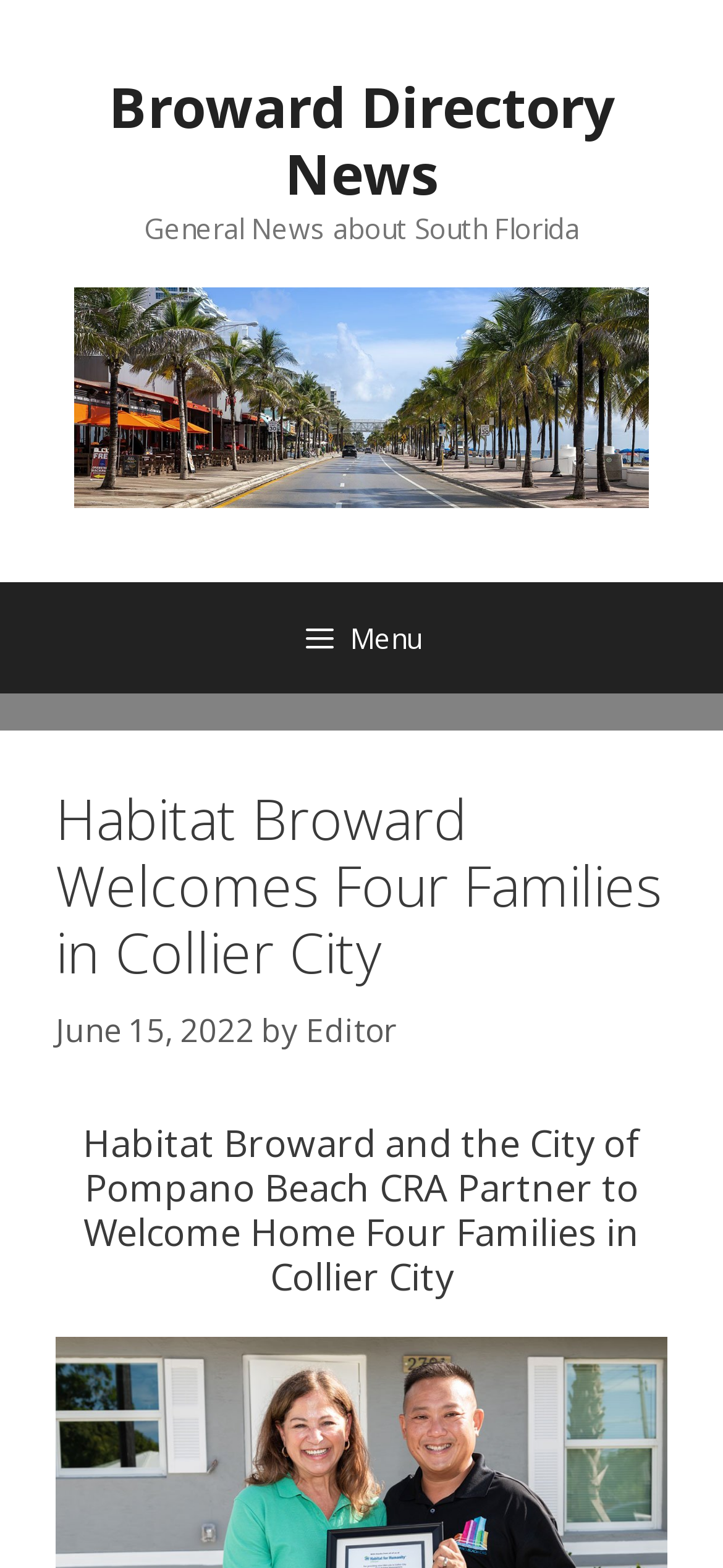Reply to the question below using a single word or brief phrase:
What is the name of the news organization?

Broward Directory News